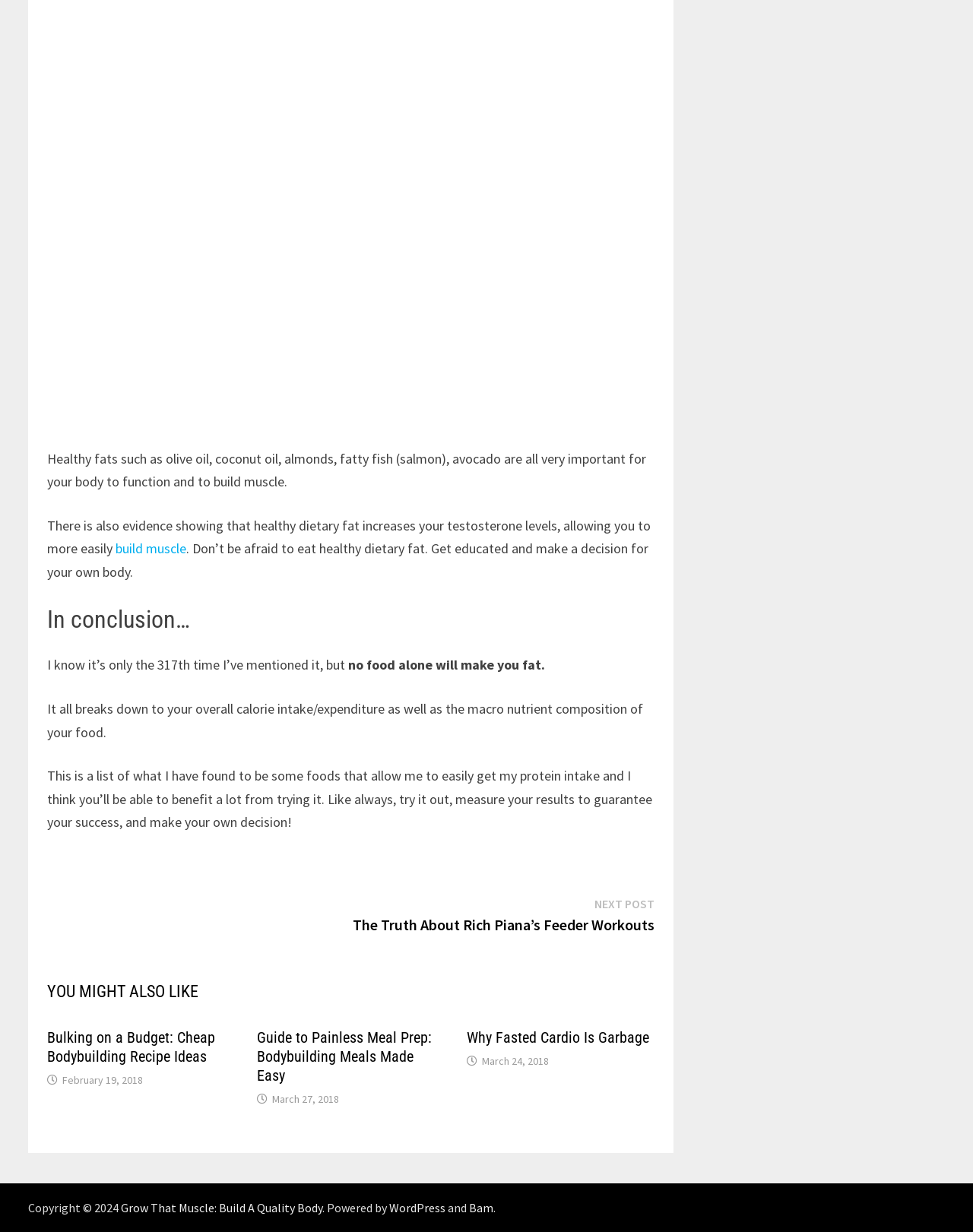Using the image as a reference, answer the following question in as much detail as possible:
What is the copyright year of the website?

The copyright year of the website is 2024, as indicated by the text 'Copyright © 2024' at the bottom of the webpage.